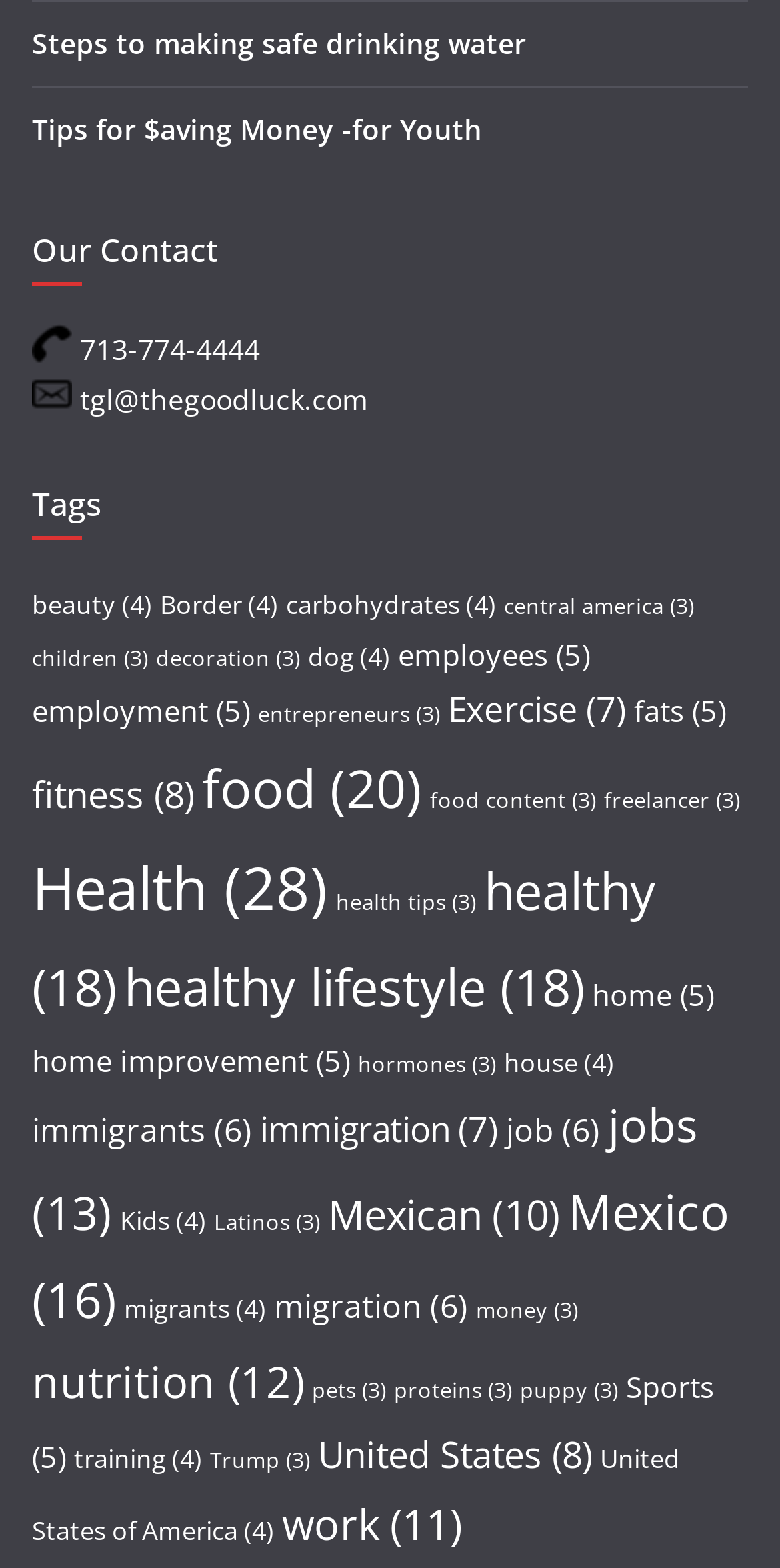Provide a brief response using a word or short phrase to this question:
How many items are related to 'beauty'?

4